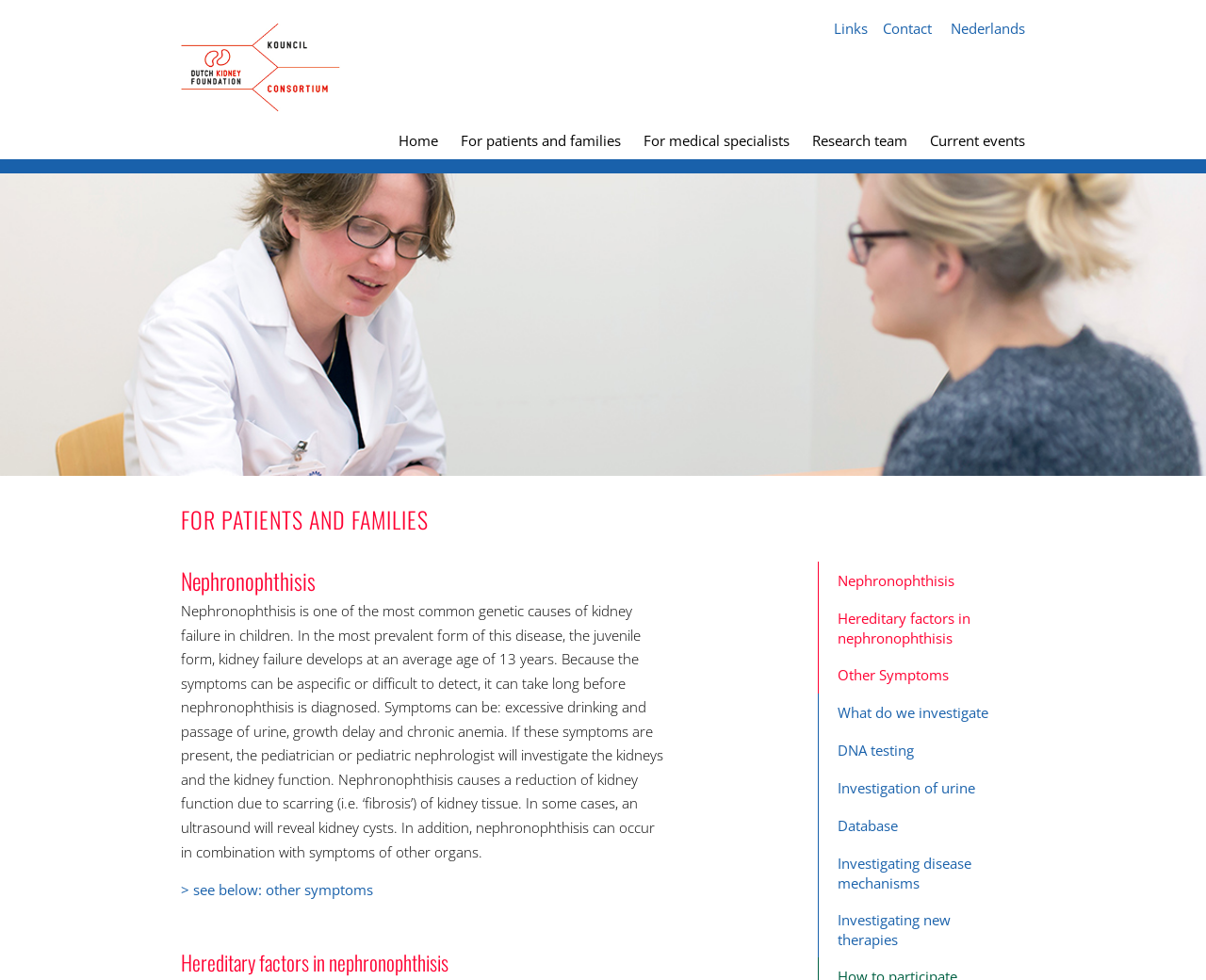Give a one-word or one-phrase response to the question: 
What is the purpose of the buttons on the right side of the webpage?

Investigation and research